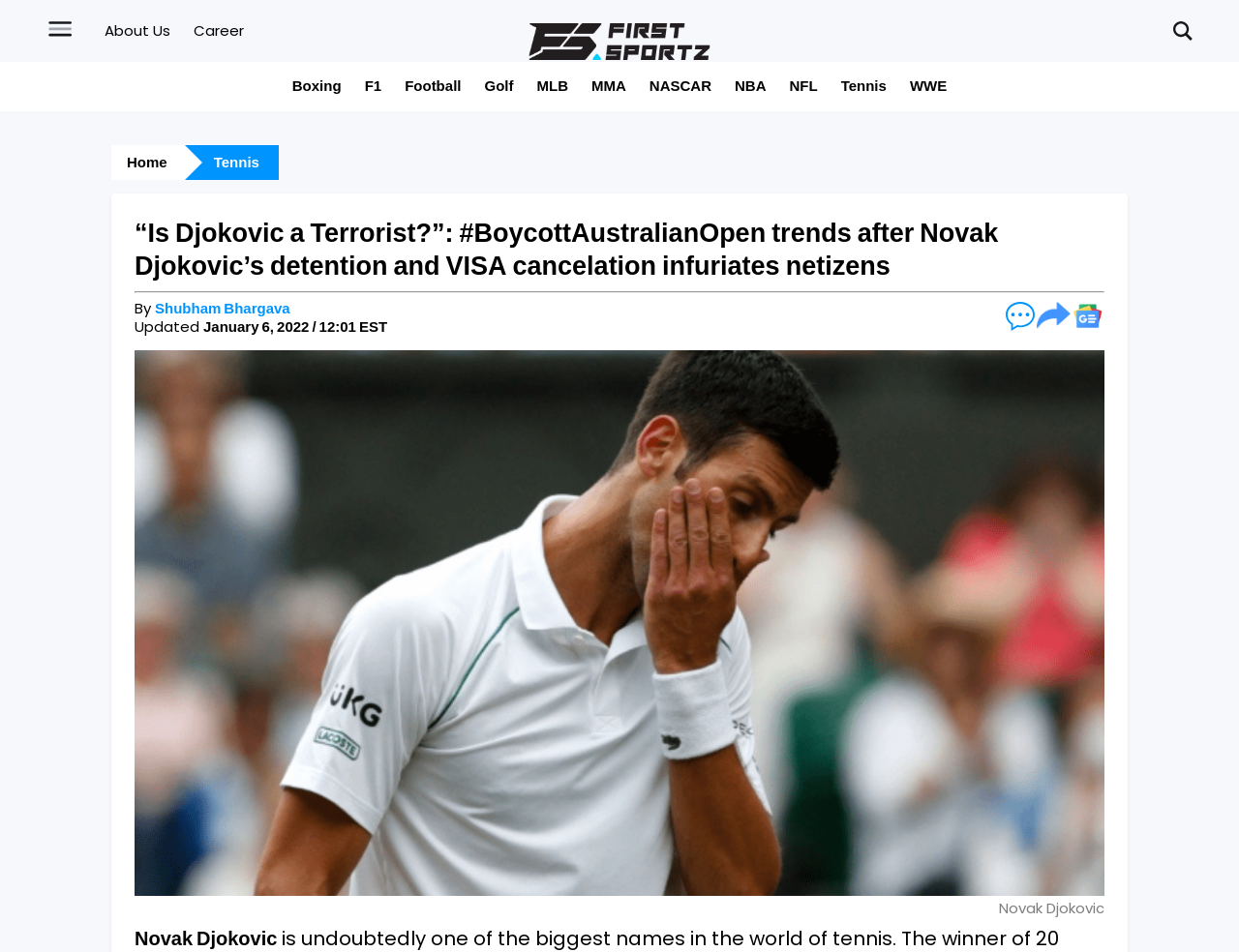Determine which piece of text is the heading of the webpage and provide it.

“Is Djokovic a Terrorist?”: #BoycottAustralianOpen trends after Novak Djokovic’s detention and VISA cancelation infuriates netizens